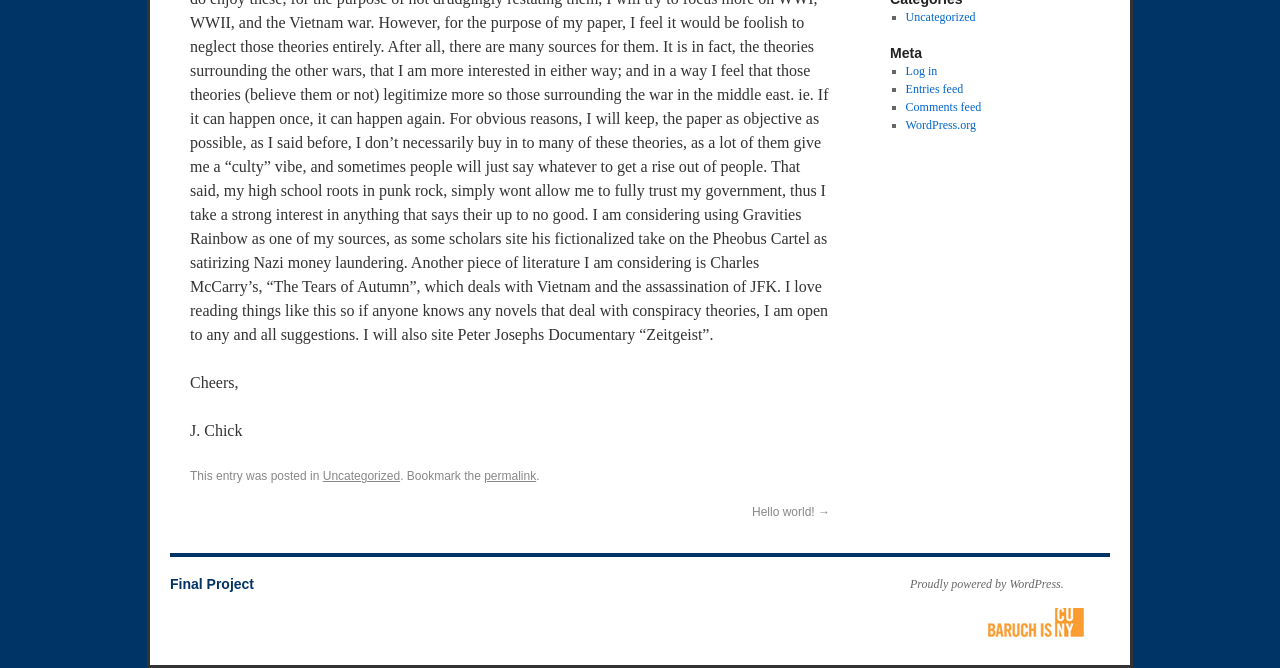Given the description: "Comments feed", determine the bounding box coordinates of the UI element. The coordinates should be formatted as four float numbers between 0 and 1, [left, top, right, bottom].

[0.707, 0.15, 0.767, 0.171]